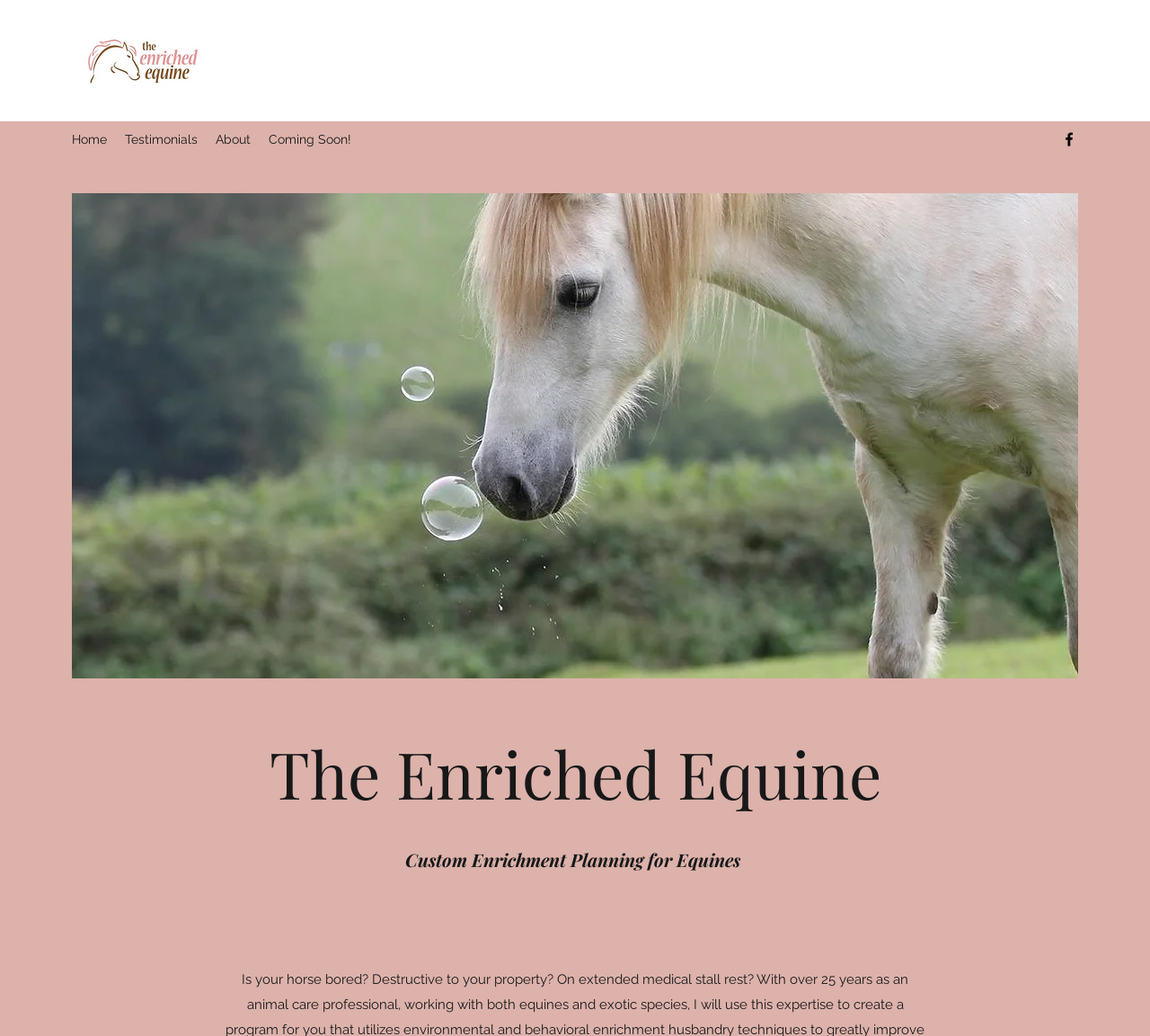Determine the title of the webpage and give its text content.

The Enriched Equine